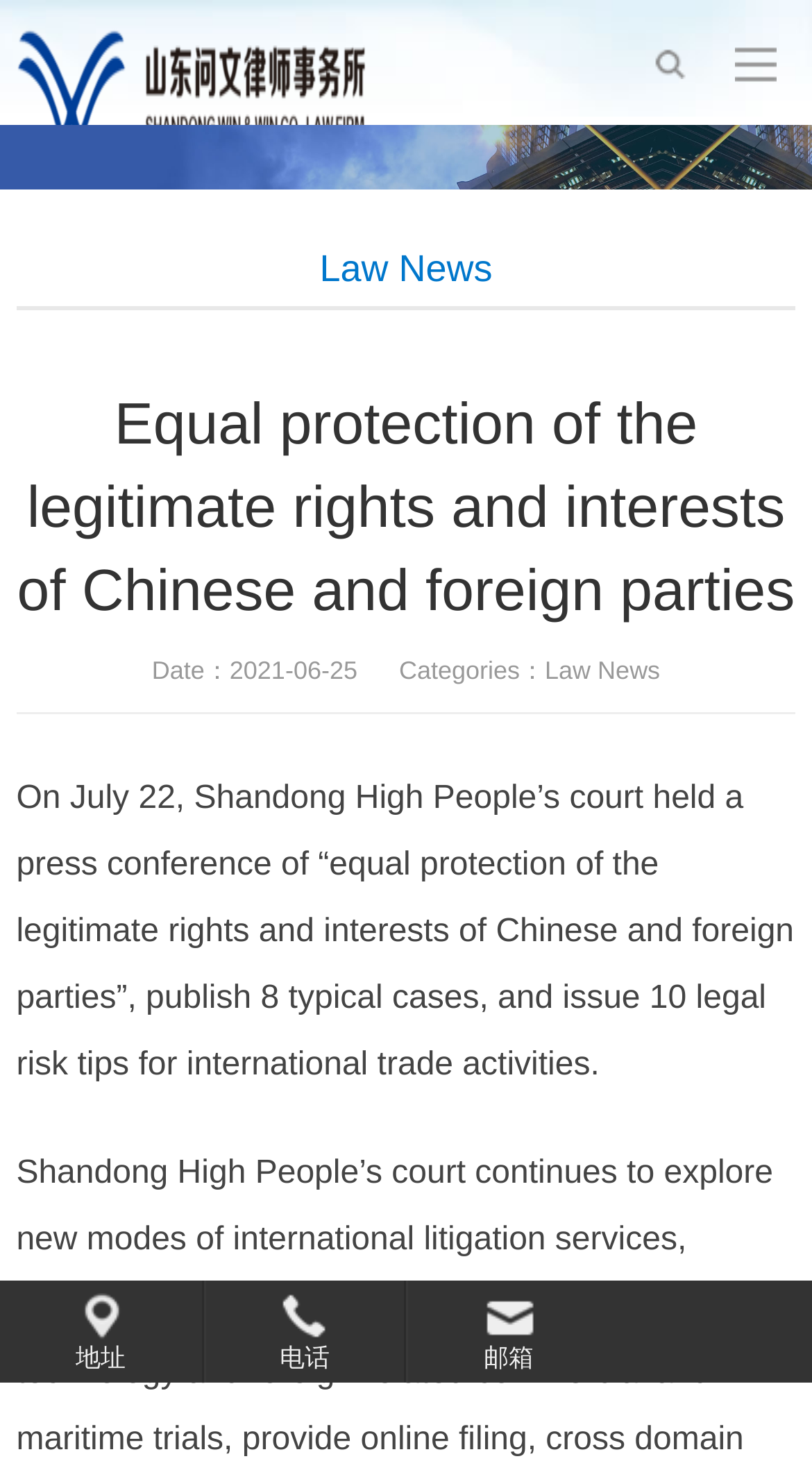Using the webpage screenshot and the element description parent_node: INQUIRE, determine the bounding box coordinates. Specify the coordinates in the format (top-left x, top-left y, bottom-right x, bottom-right y) with values ranging from 0 to 1.

None